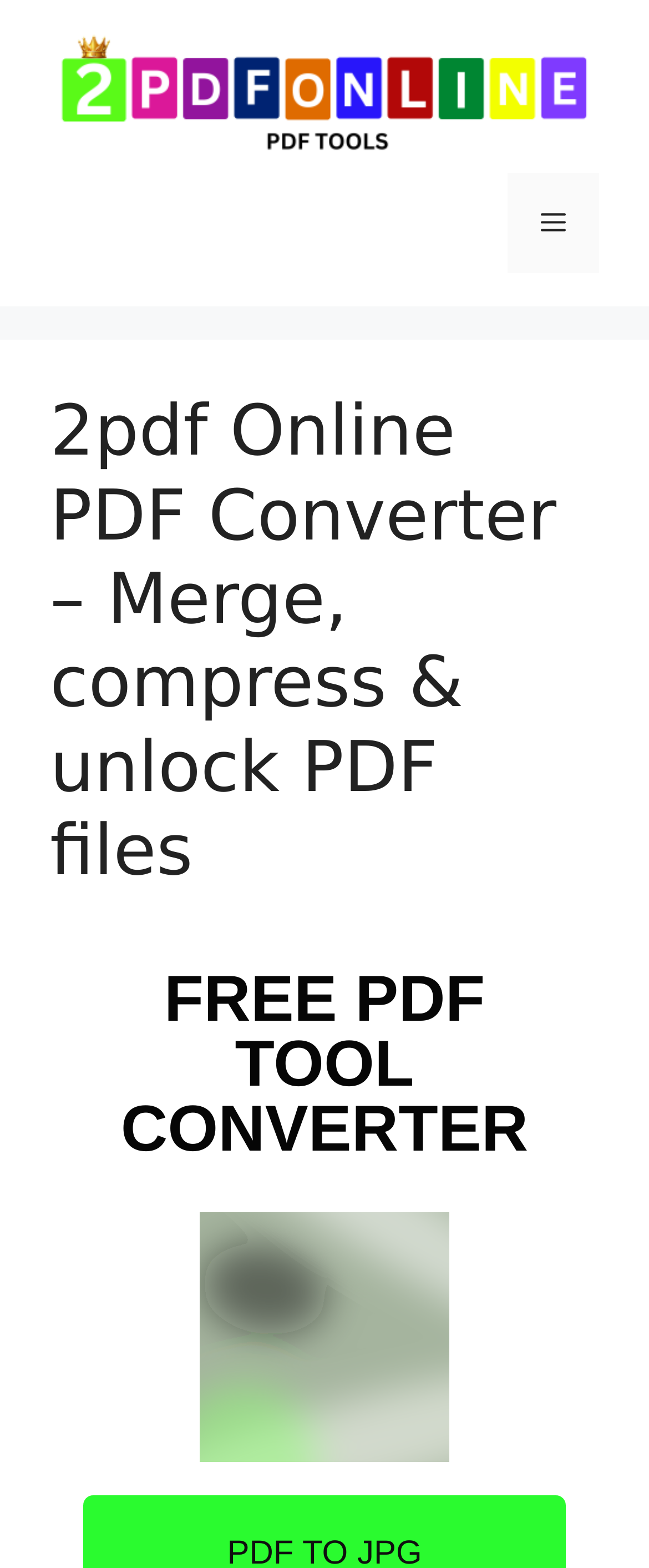What is the layout of the webpage's header section?
Using the information from the image, provide a comprehensive answer to the question.

The header section of the webpage consists of a banner with the website's logo and name, a navigation section with a toggle button, and a heading that describes the website's purpose. This layout is a common design pattern in web development, where the header section is used to provide key information about the website and its navigation.